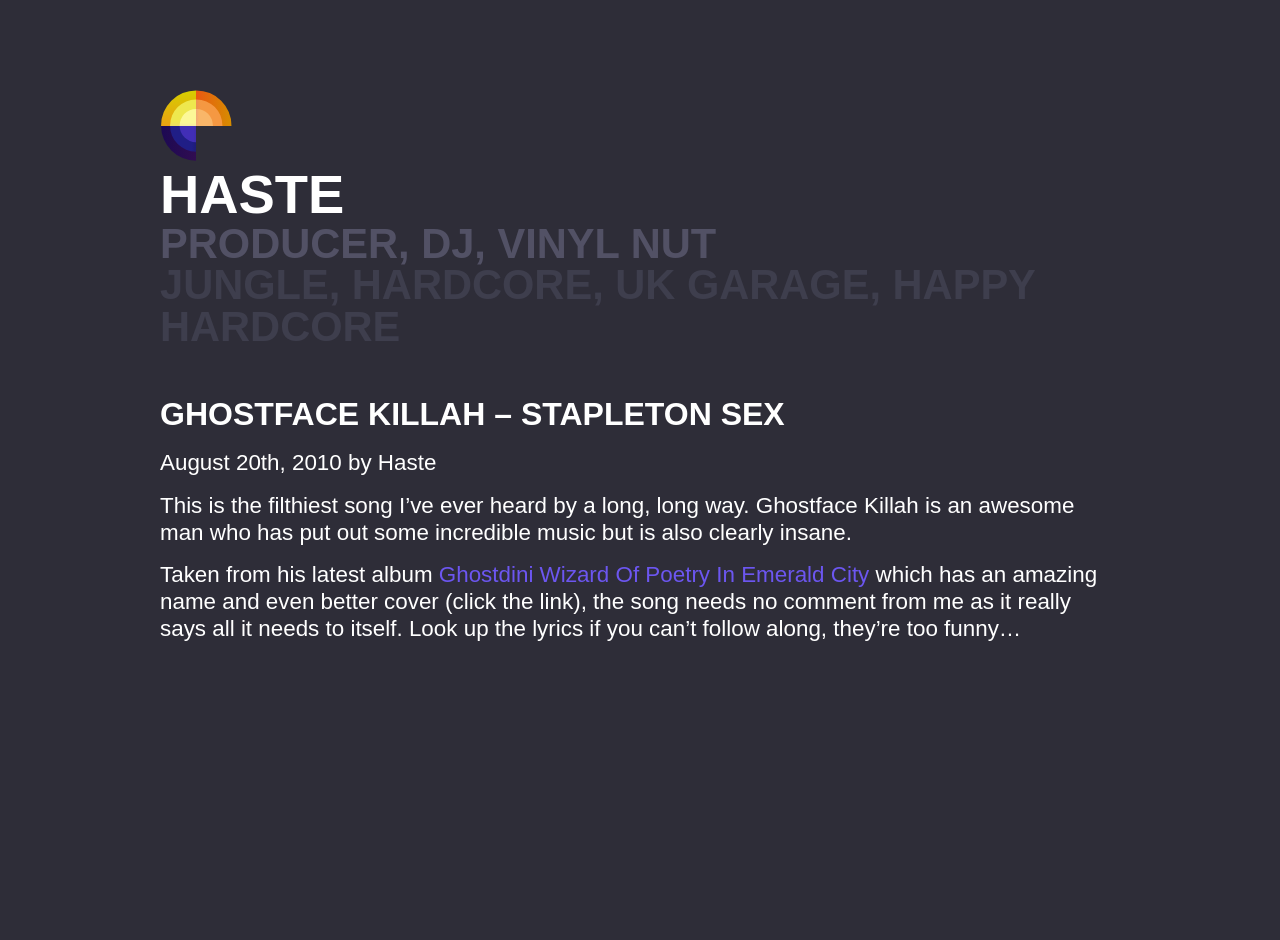Answer the following in one word or a short phrase: 
What is the name of Ghostface Killah's album?

Ghostdini Wizard Of Poetry In Emerald City